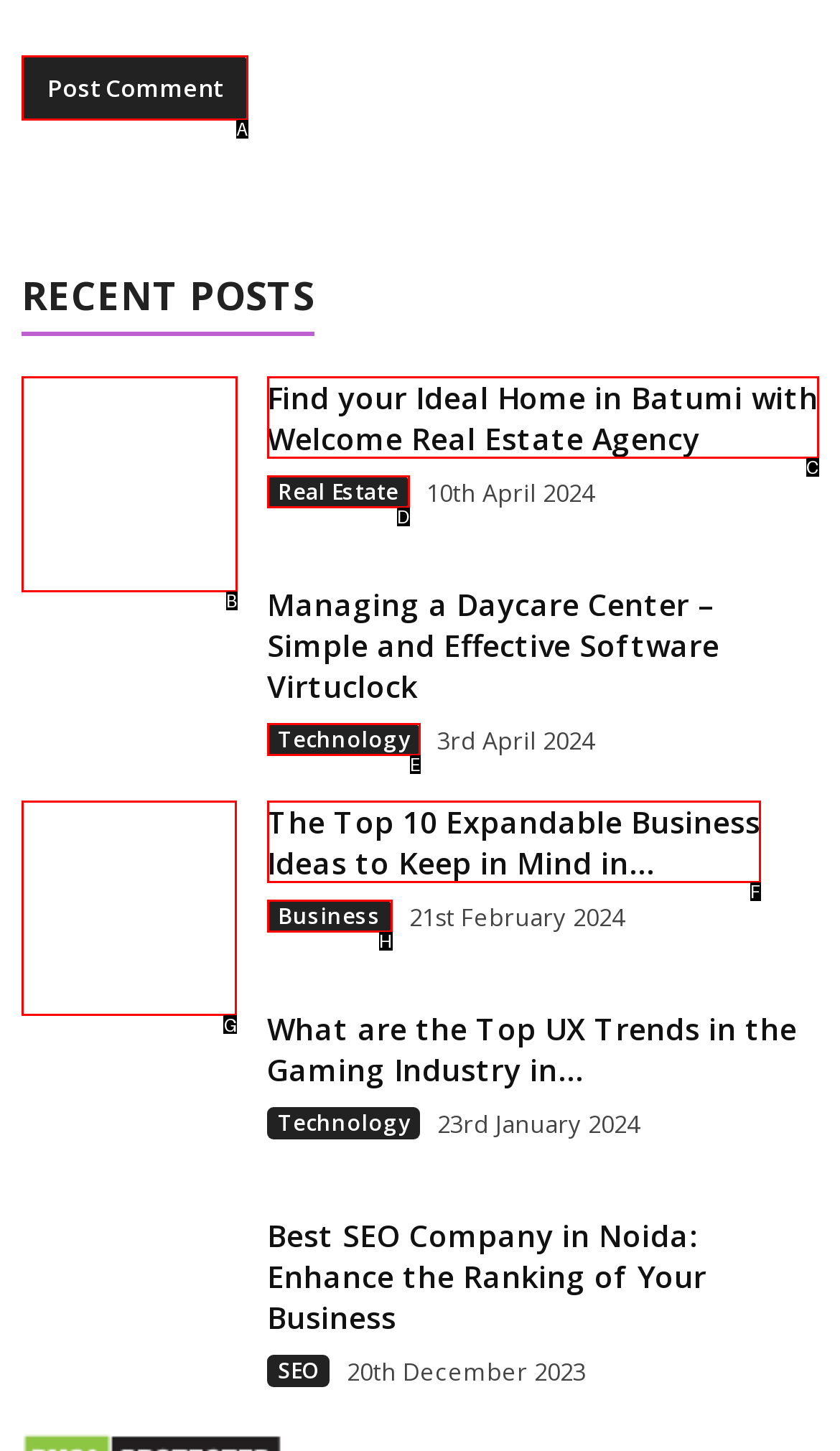Choose the letter that corresponds to the correct button to accomplish the task: Discover top expandable business ideas
Reply with the letter of the correct selection only.

G